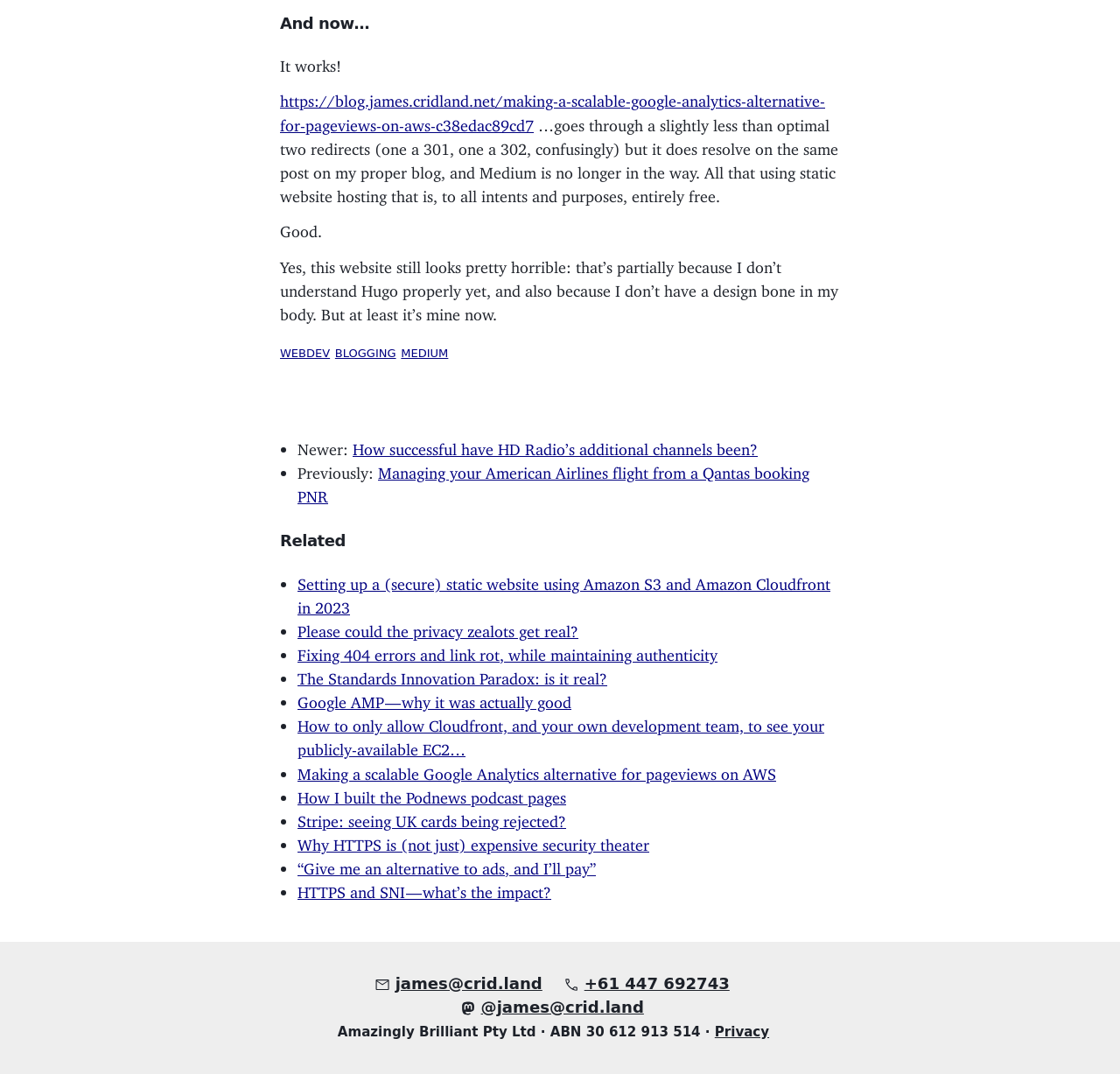Please find the bounding box coordinates of the clickable region needed to complete the following instruction: "Check the related link about setting up a secure static website using Amazon S3 and Amazon Cloudfront in 2023". The bounding box coordinates must consist of four float numbers between 0 and 1, i.e., [left, top, right, bottom].

[0.266, 0.534, 0.741, 0.568]